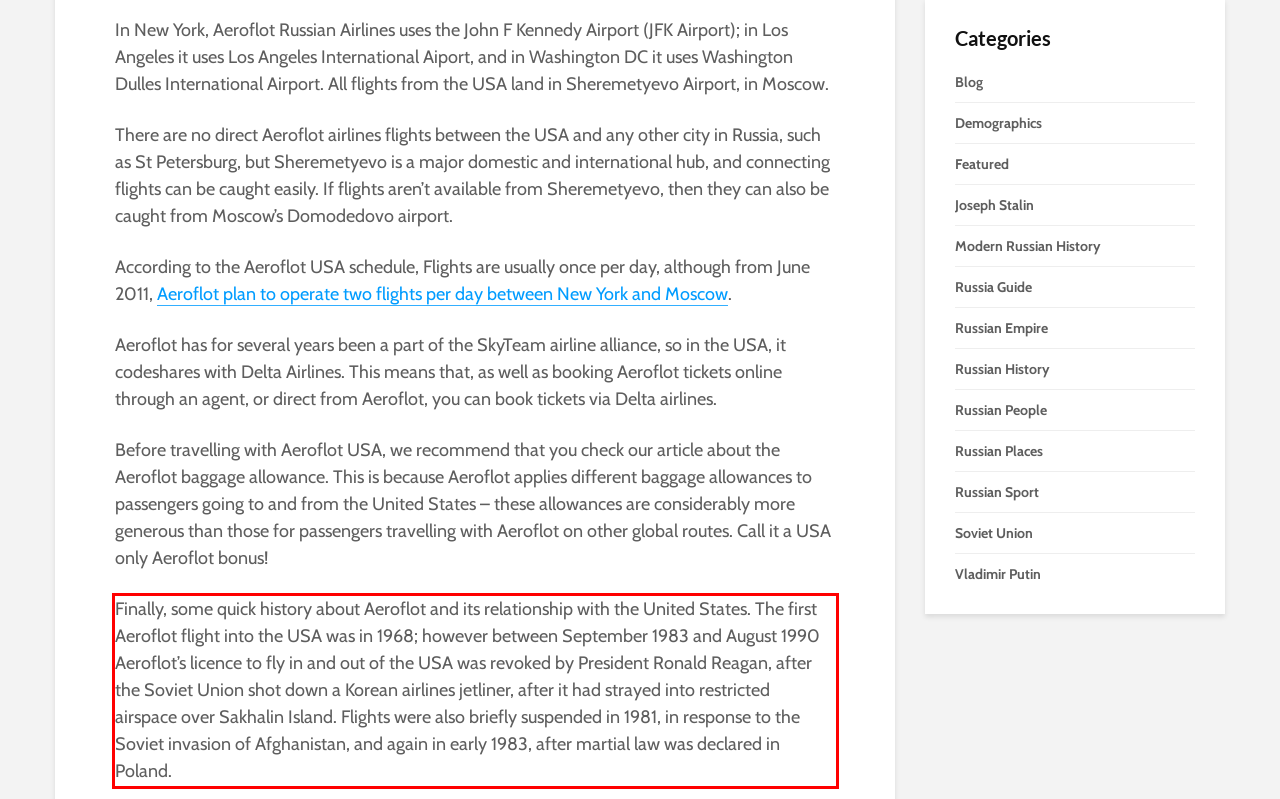Within the screenshot of the webpage, locate the red bounding box and use OCR to identify and provide the text content inside it.

Finally, some quick history about Aeroflot and its relationship with the United States. The first Aeroflot flight into the USA was in 1968; however between September 1983 and August 1990 Aeroflot’s licence to fly in and out of the USA was revoked by President Ronald Reagan, after the Soviet Union shot down a Korean airlines jetliner, after it had strayed into restricted airspace over Sakhalin Island. Flights were also briefly suspended in 1981, in response to the Soviet invasion of Afghanistan, and again in early 1983, after martial law was declared in Poland.